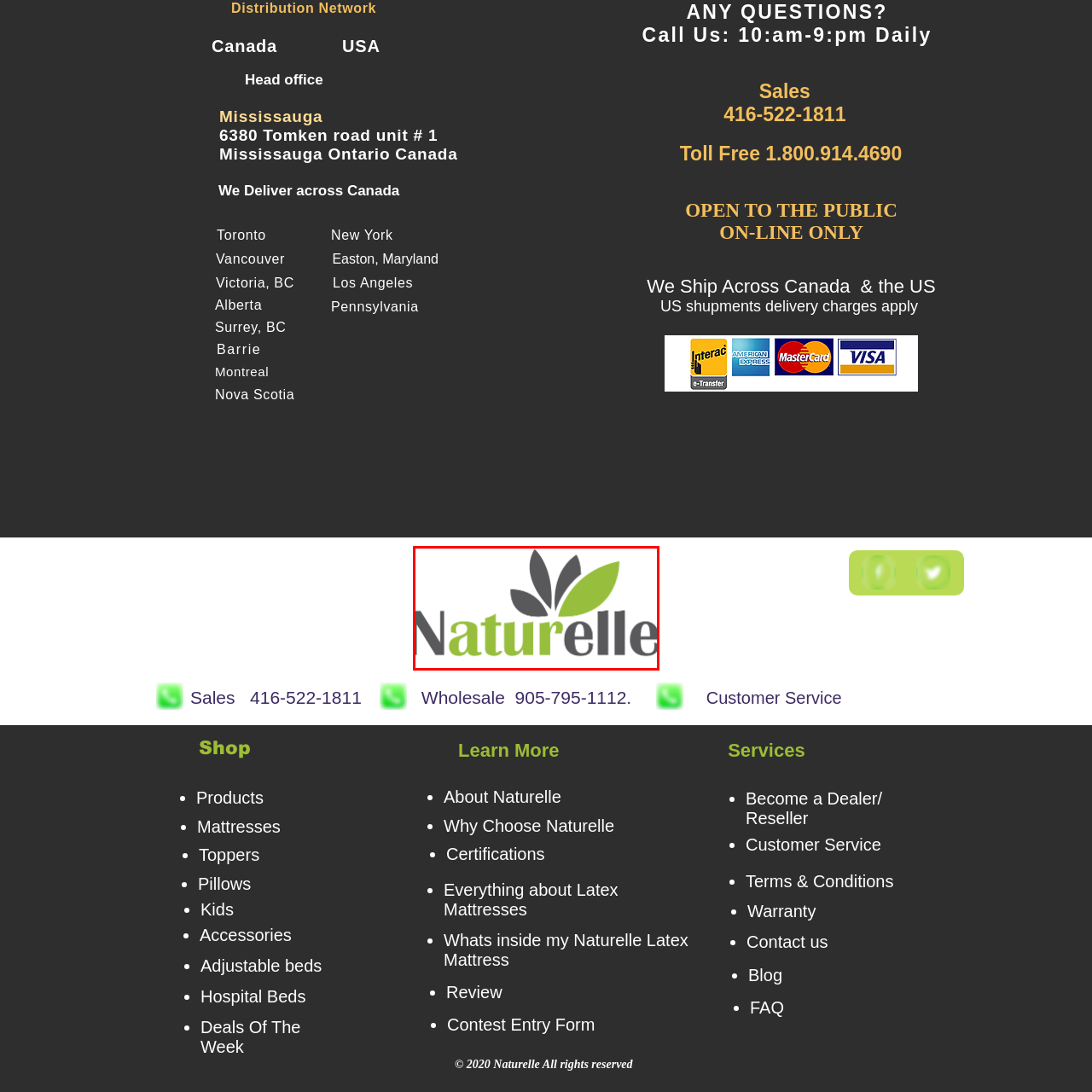What does the vibrant green color symbolize?
Observe the image inside the red bounding box and answer the question using only one word or a short phrase.

Freshness and natural focus